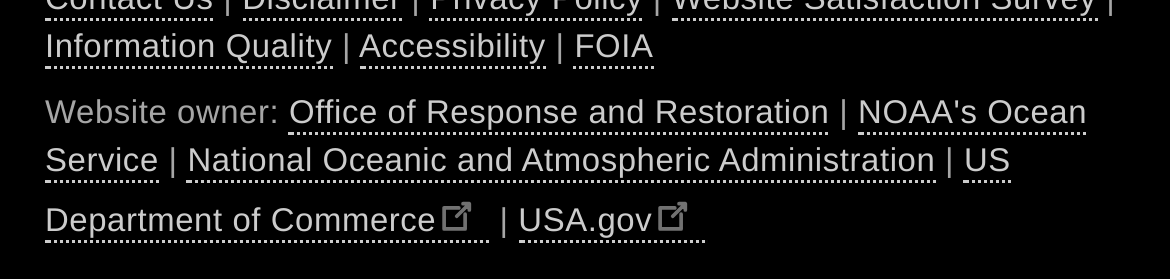Identify the bounding box for the UI element that is described as follows: "USA.gov(link is external)".

[0.443, 0.73, 0.603, 0.87]